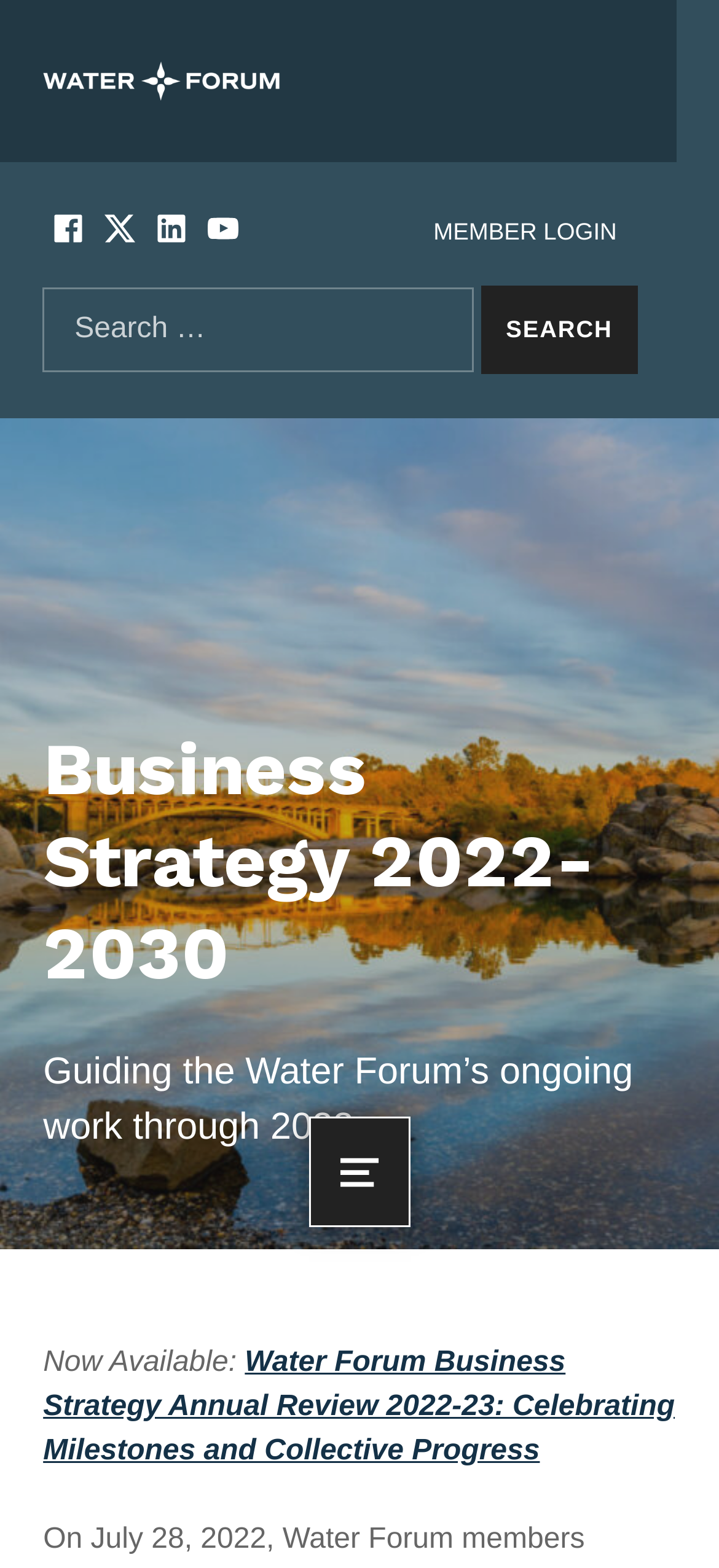Please find the bounding box coordinates of the element that needs to be clicked to perform the following instruction: "Read the Business Strategy 2022-2030". The bounding box coordinates should be four float numbers between 0 and 1, represented as [left, top, right, bottom].

[0.06, 0.462, 0.94, 0.638]